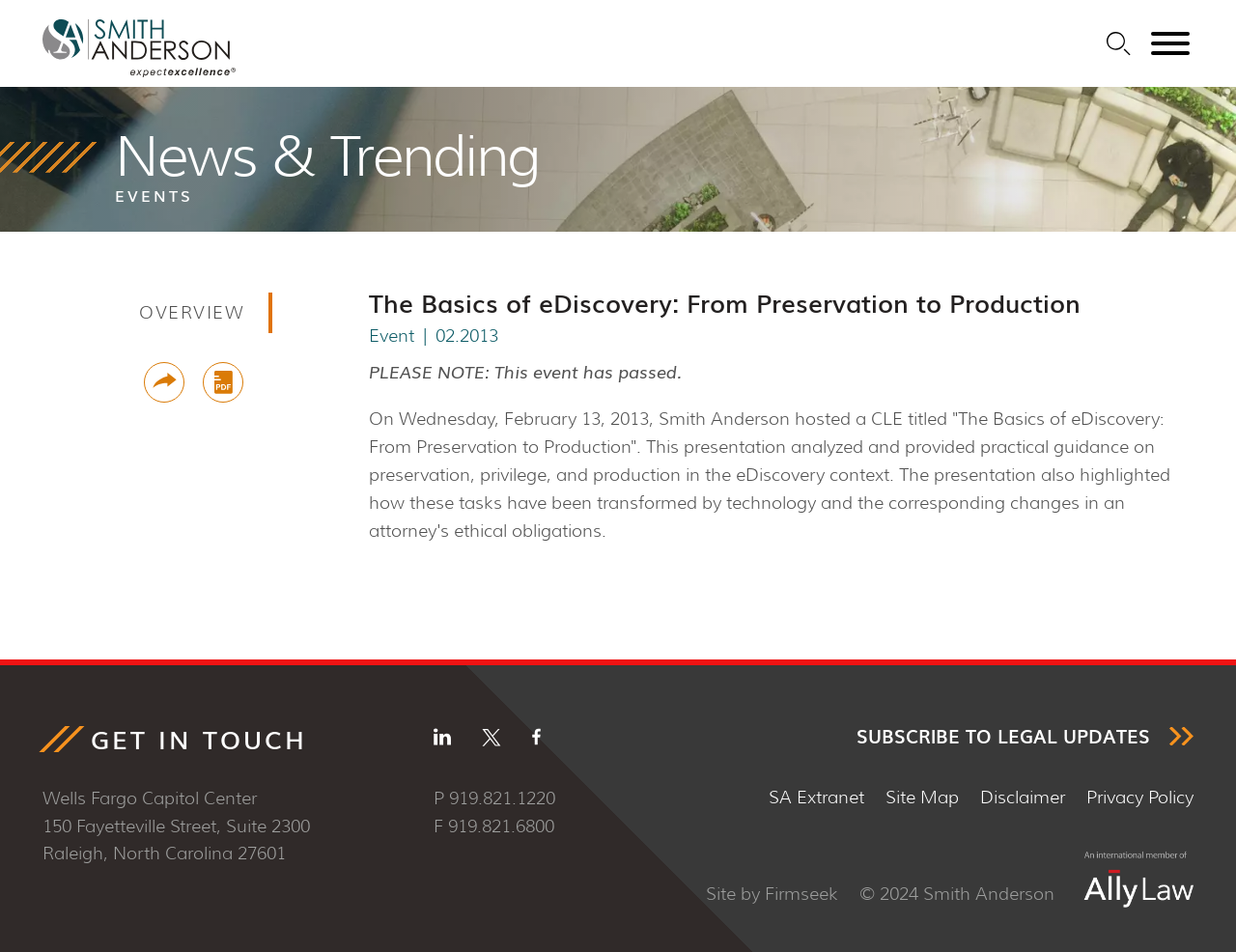Use the information in the screenshot to answer the question comprehensively: What is the address of the law firm?

I found the address of the law firm by looking at the bottom left corner of the webpage. The text mentions 'Wells Fargo Capitol Center, 150 Fayetteville Street, Suite 2300, Raleigh, North Carolina 27601', which suggests that this is the address of the law firm.